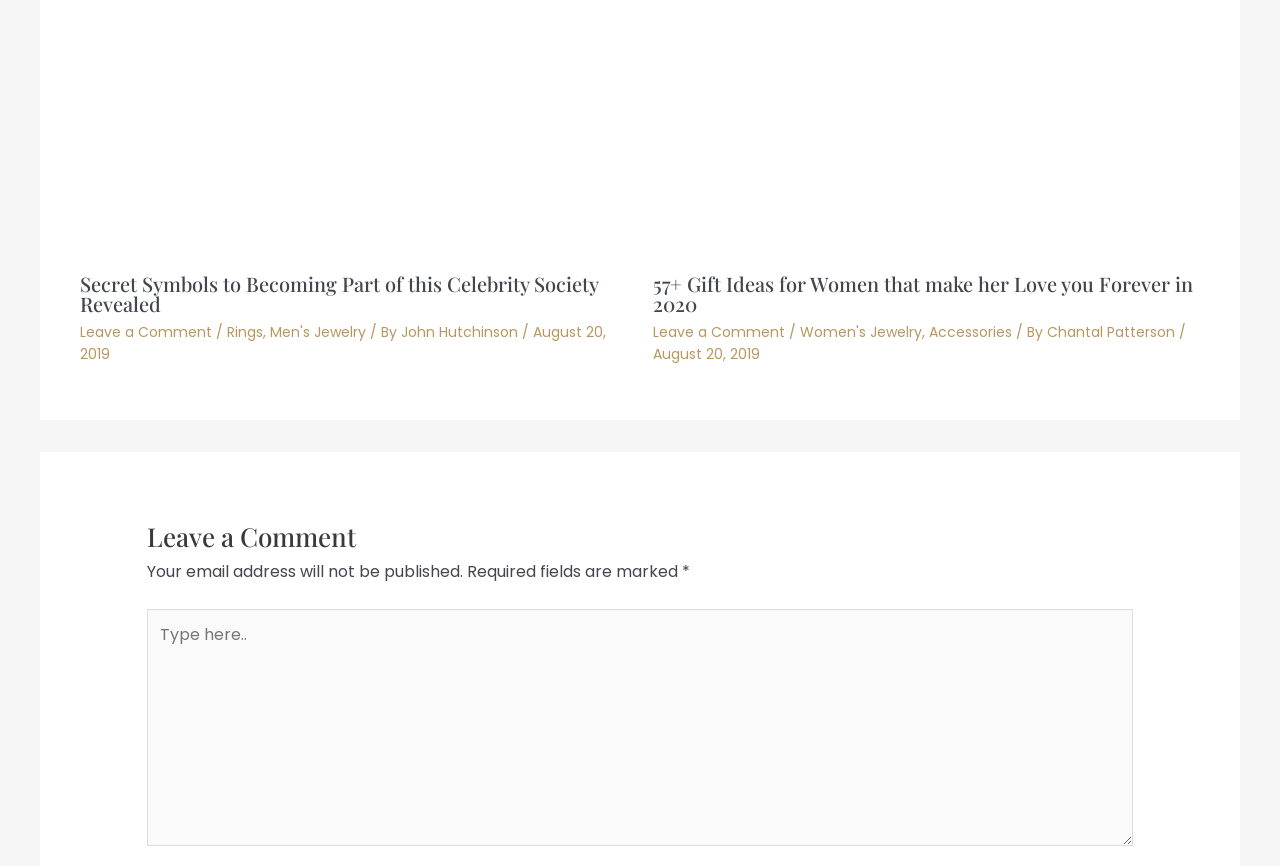Who wrote the second article?
Refer to the image and give a detailed answer to the query.

I found the author of the second article by looking at the link element with the text 'Chantal Patterson' which is a child of the HeaderAsNonLandmark element and is located near the date 'August 20, 2019'.